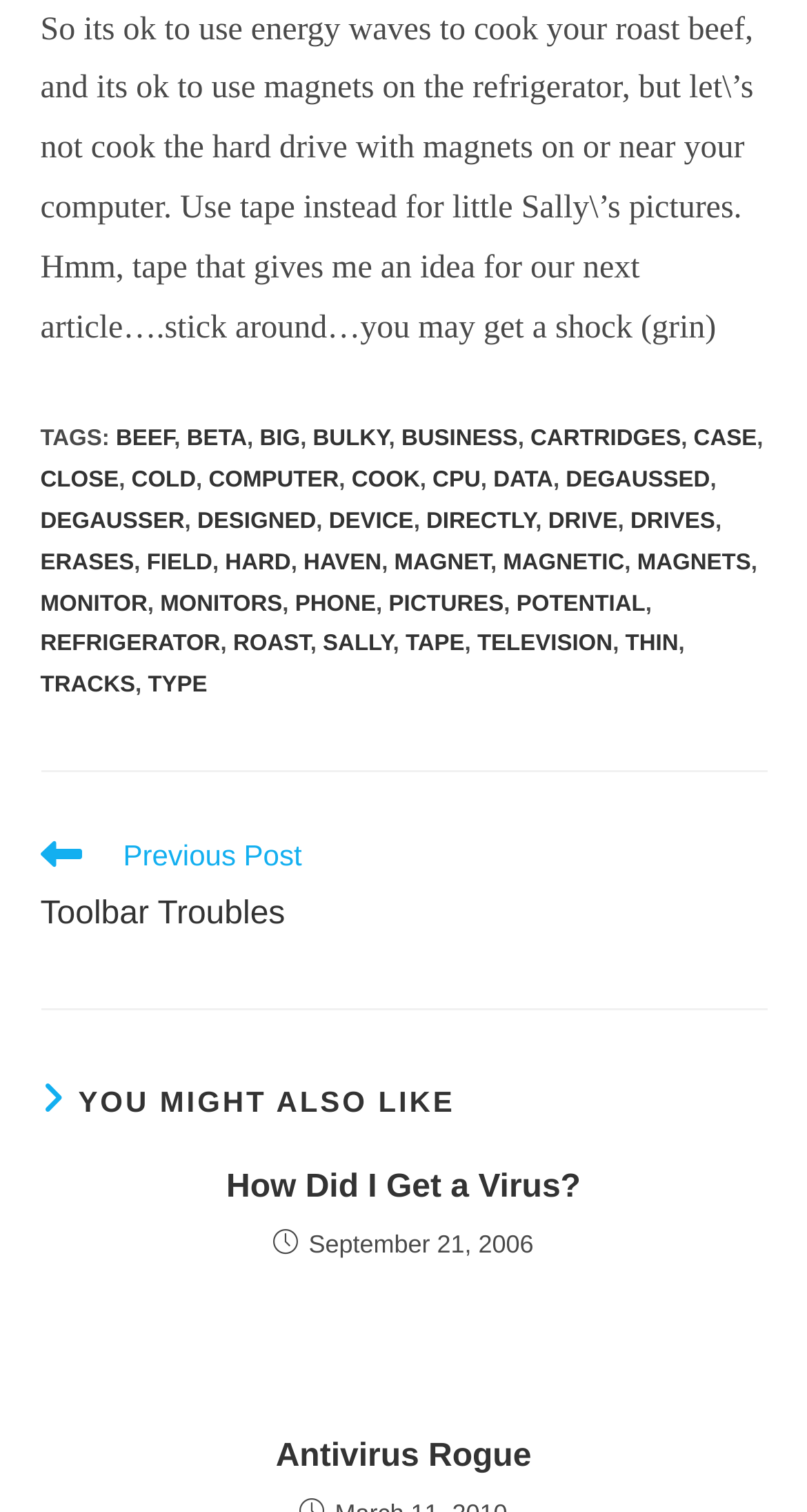Bounding box coordinates are specified in the format (top-left x, top-left y, bottom-right x, bottom-right y). All values are floating point numbers bounded between 0 and 1. Please provide the bounding box coordinate of the region this sentence describes: beta

[0.231, 0.282, 0.306, 0.299]